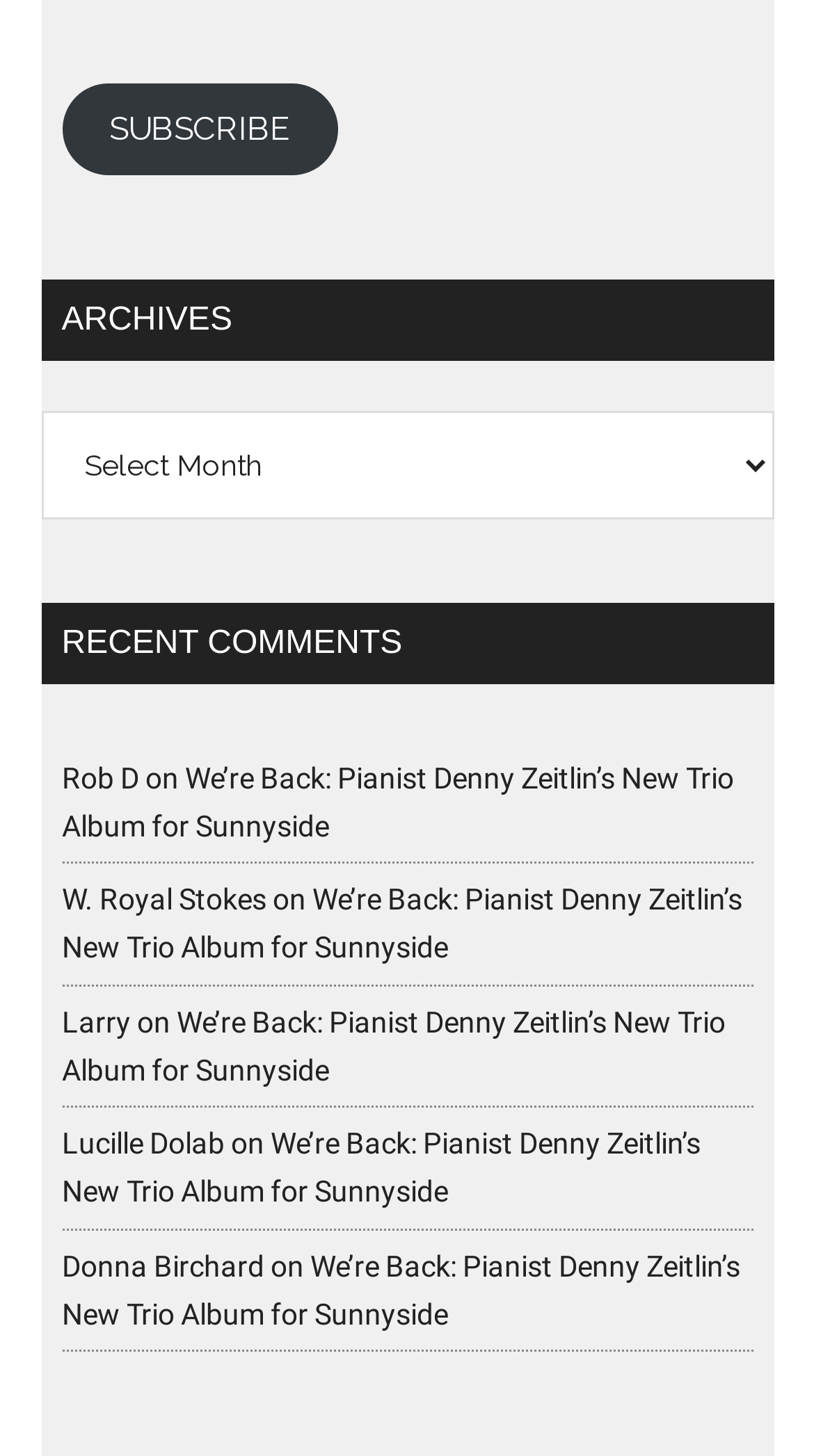Determine the bounding box coordinates in the format (top-left x, top-left y, bottom-right x, bottom-right y). Ensure all values are floating point numbers between 0 and 1. Identify the bounding box of the UI element described by: alt="Online and text counselling"

None